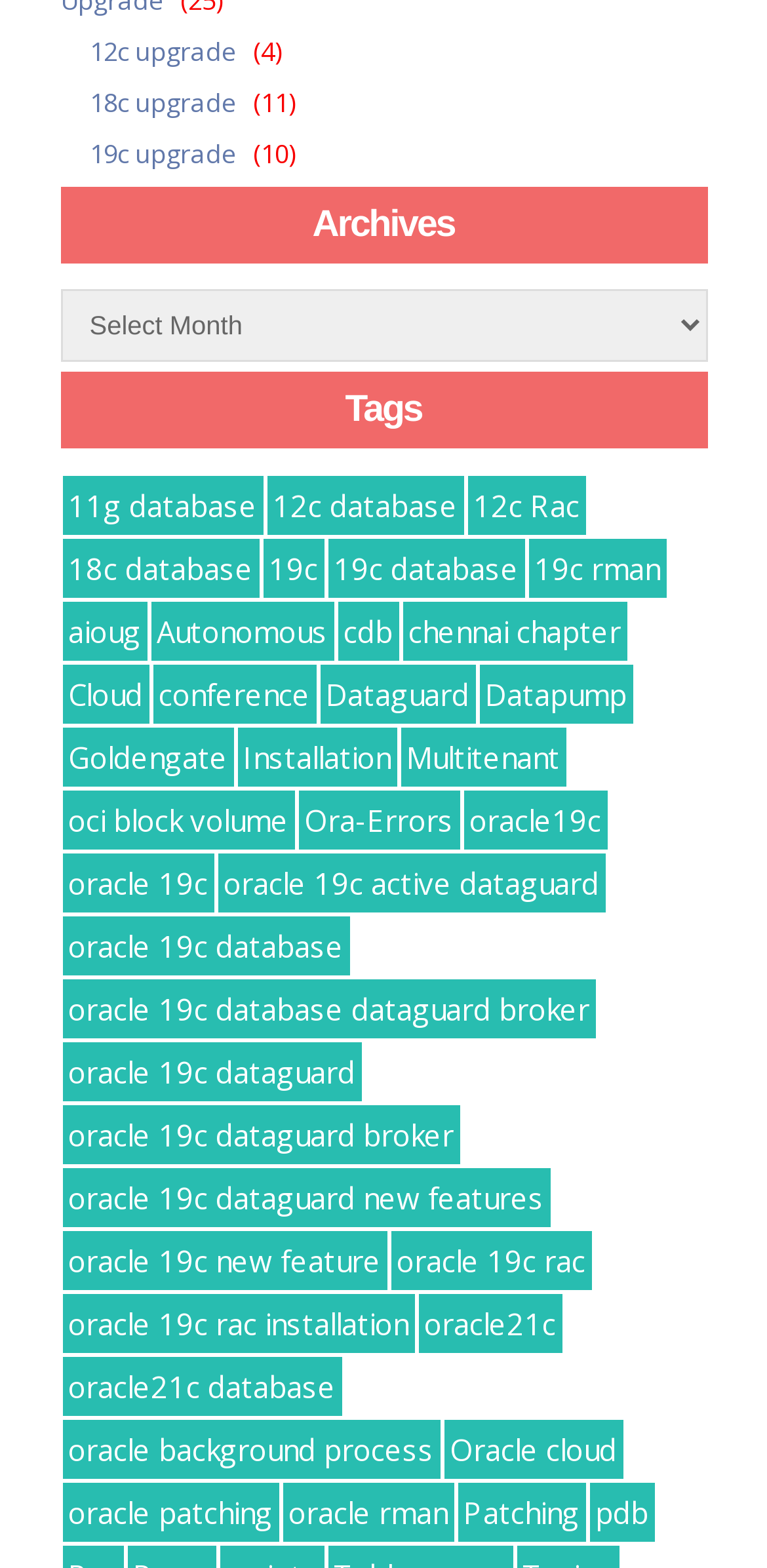Please specify the coordinates of the bounding box for the element that should be clicked to carry out this instruction: "View 19c database items". The coordinates must be four float numbers between 0 and 1, formatted as [left, top, right, bottom].

[0.427, 0.344, 0.683, 0.382]